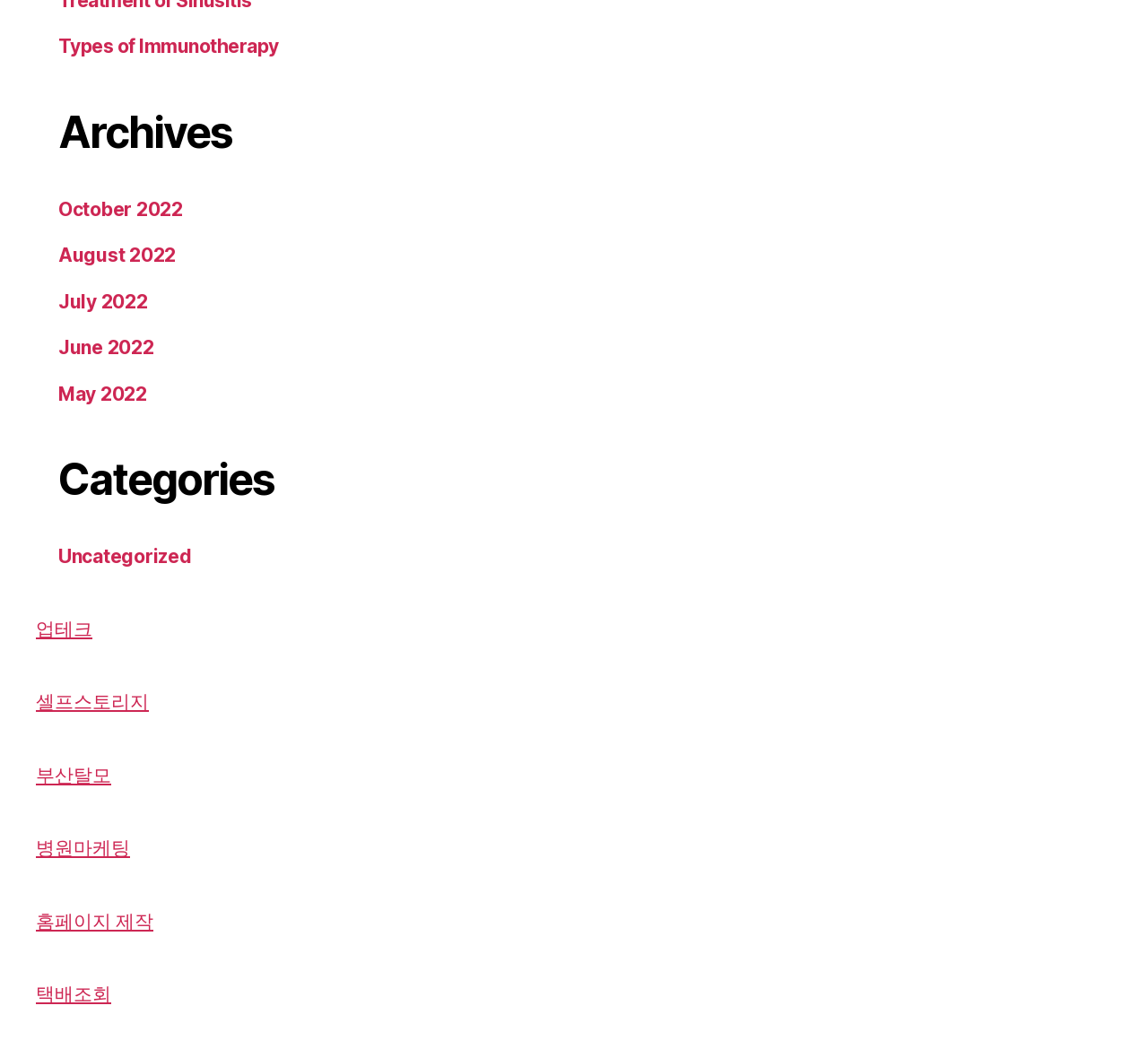Could you specify the bounding box coordinates for the clickable section to complete the following instruction: "Explore Uncategorized"?

[0.051, 0.52, 0.167, 0.541]